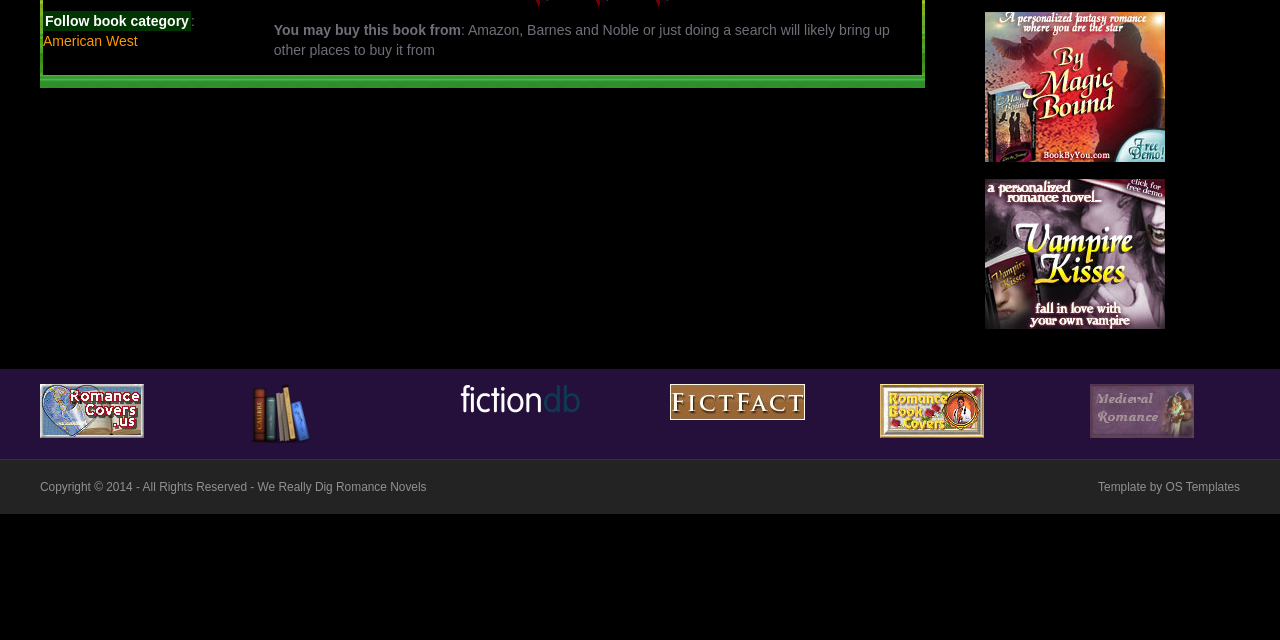Identify the bounding box for the UI element that is described as follows: "OS Templates".

[0.911, 0.75, 0.969, 0.772]